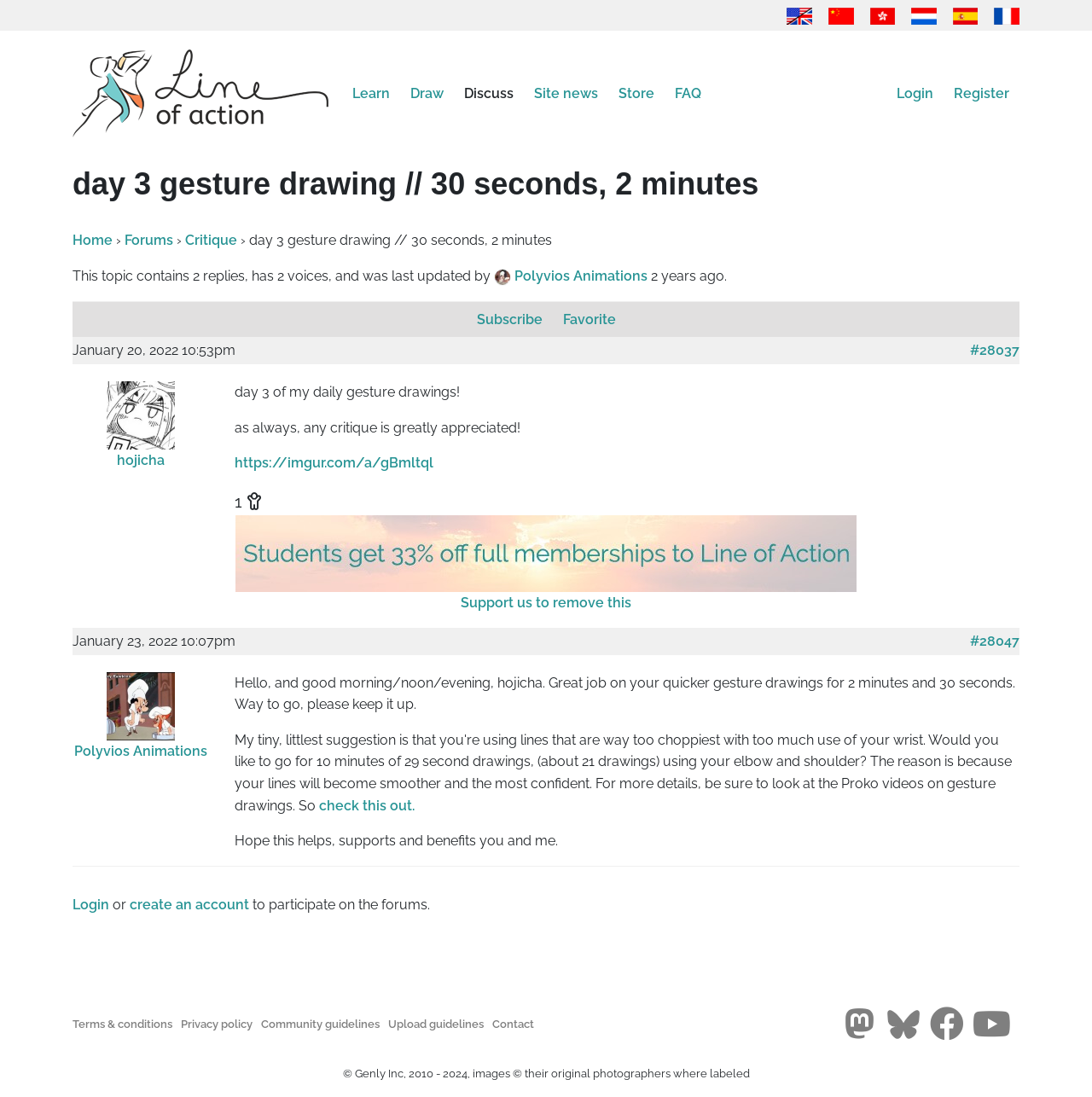What is the purpose of the 'Line of Action' link?
We need a detailed and exhaustive answer to the question. Please elaborate.

The 'Line of Action' link is likely a resource for users to learn more about the concept of Line of Action in the context of gesture drawing. It may provide tutorials, guides, or other educational materials to help users improve their drawing skills.